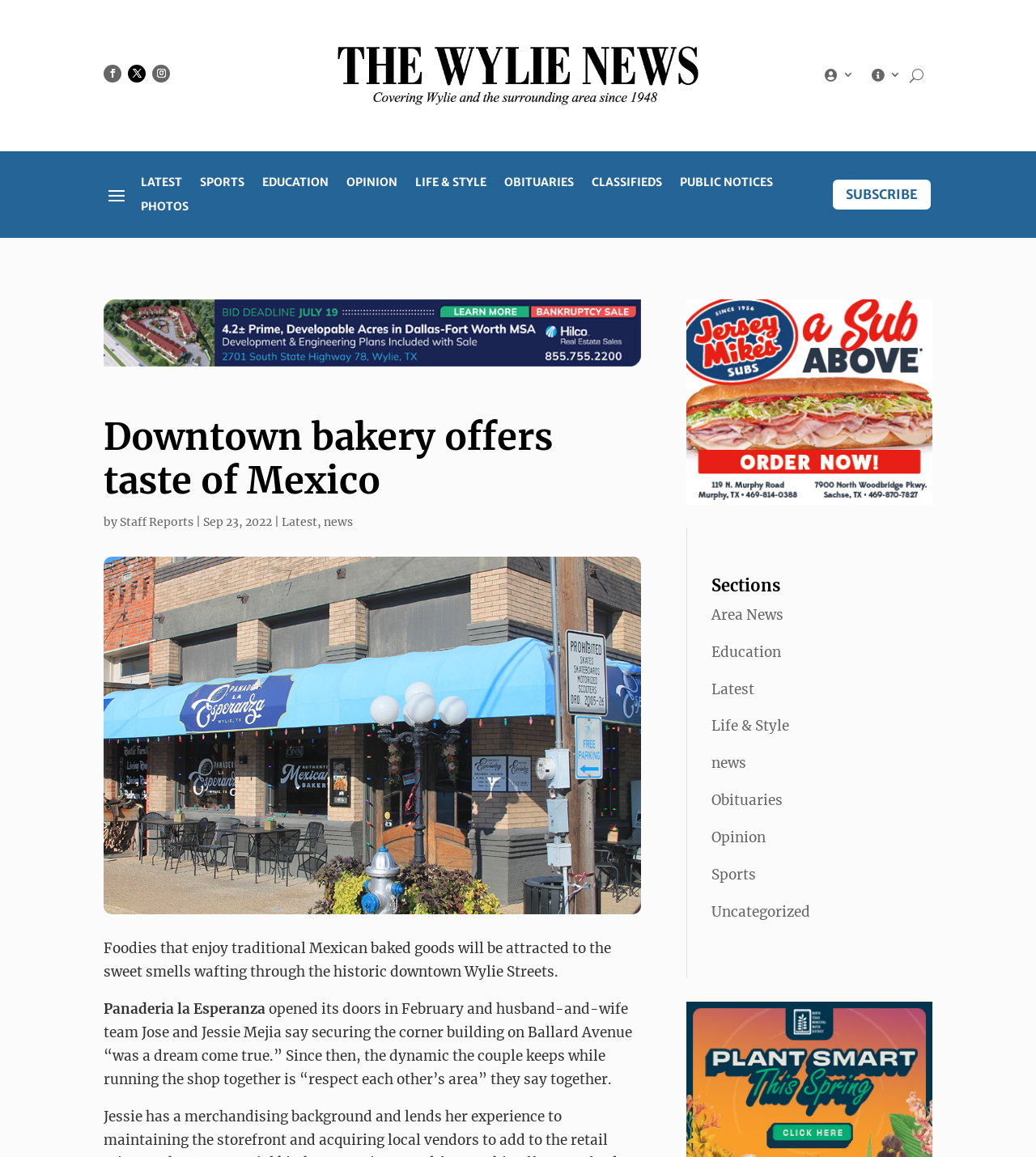Please give the bounding box coordinates of the area that should be clicked to fulfill the following instruction: "Browse the 'Area News' section". The coordinates should be in the format of four float numbers from 0 to 1, i.e., [left, top, right, bottom].

[0.687, 0.524, 0.756, 0.539]